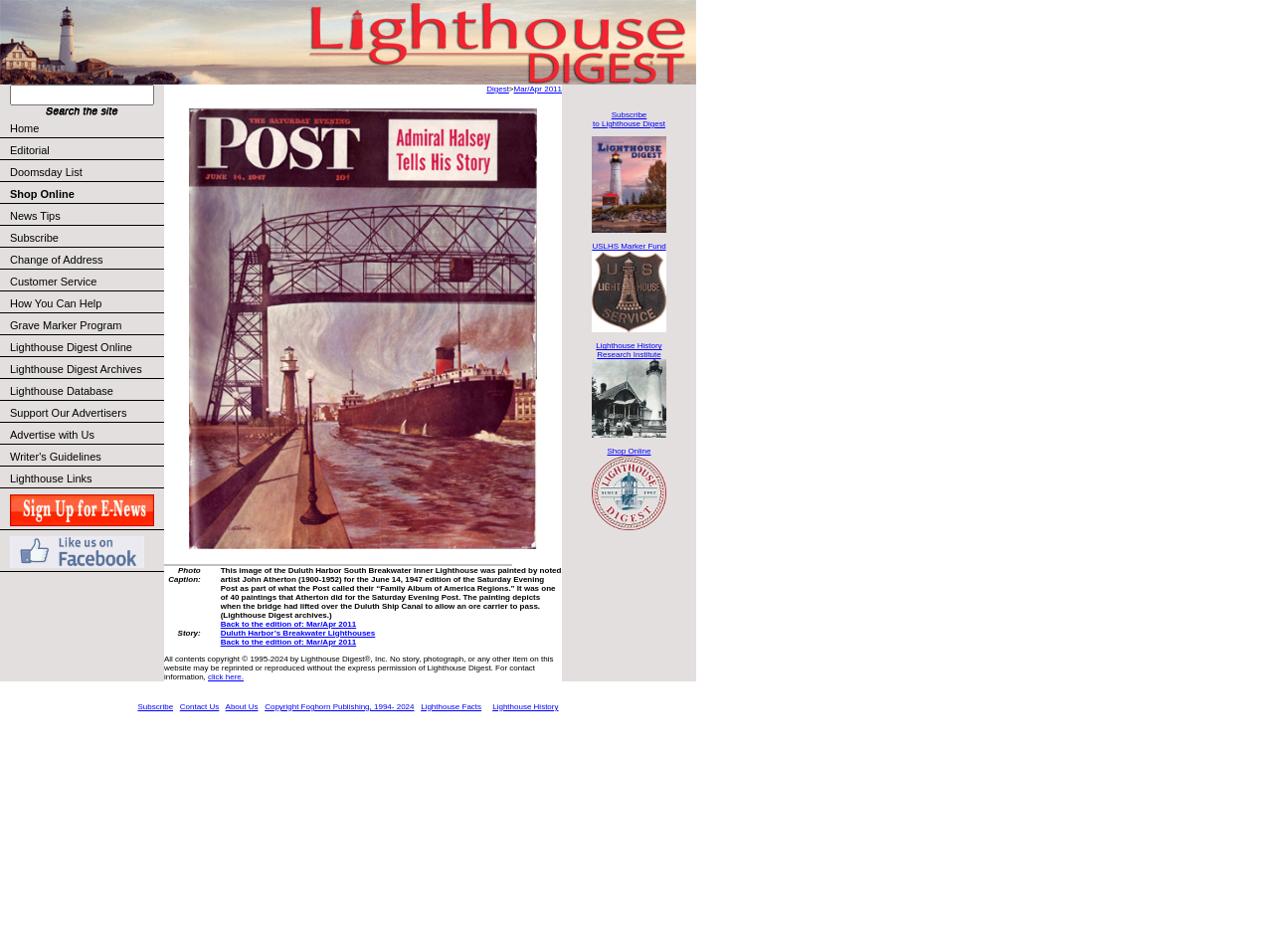Given the element description: "name="searchstring"", predict the bounding box coordinates of the UI element it refers to, using four float numbers between 0 and 1, i.e., [left, top, right, bottom].

[0.008, 0.089, 0.121, 0.111]